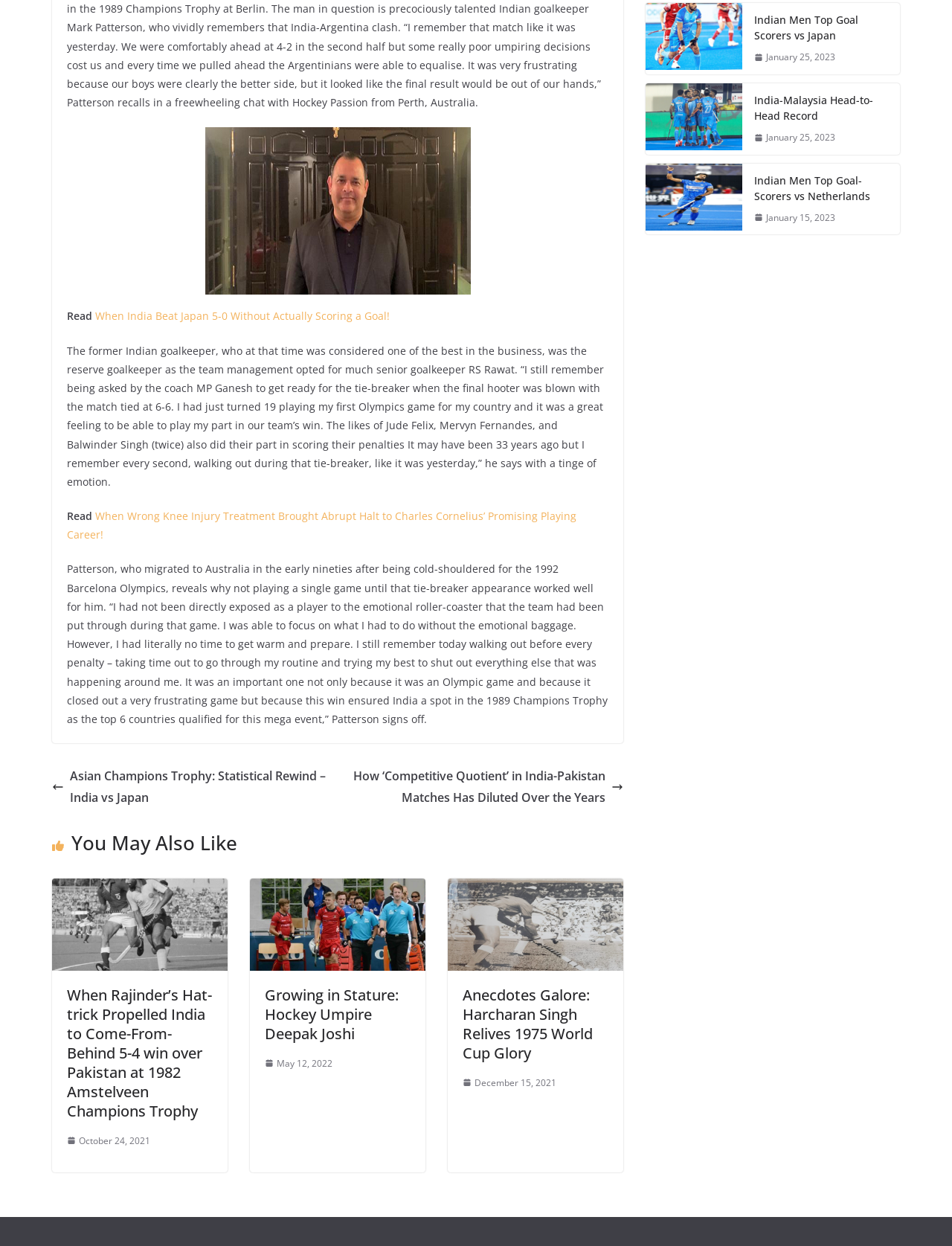Identify the bounding box coordinates necessary to click and complete the given instruction: "Read the article about India beating Japan 5-0 without scoring a goal".

[0.1, 0.248, 0.409, 0.259]